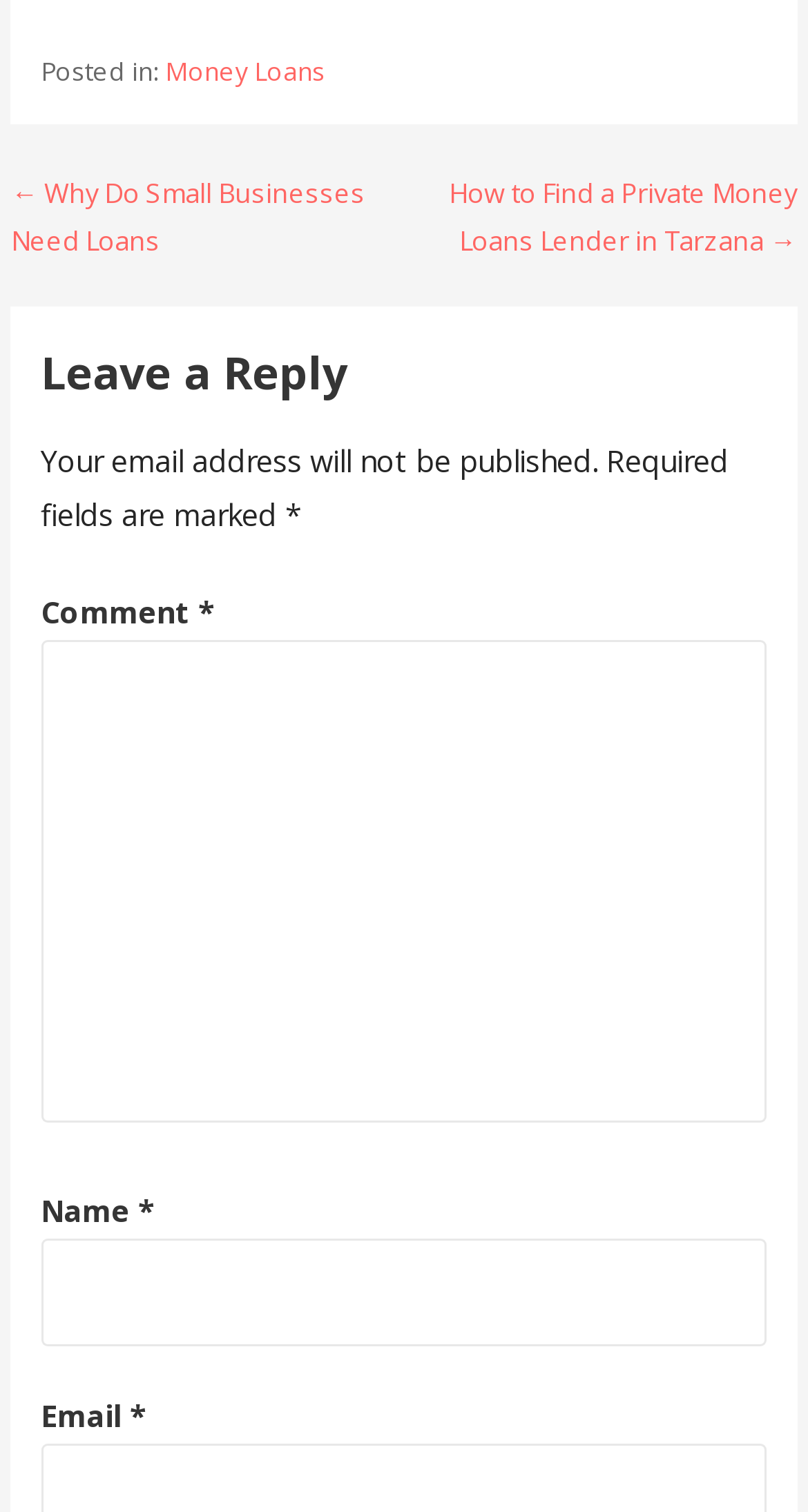Use one word or a short phrase to answer the question provided: 
How many navigation links are available?

2